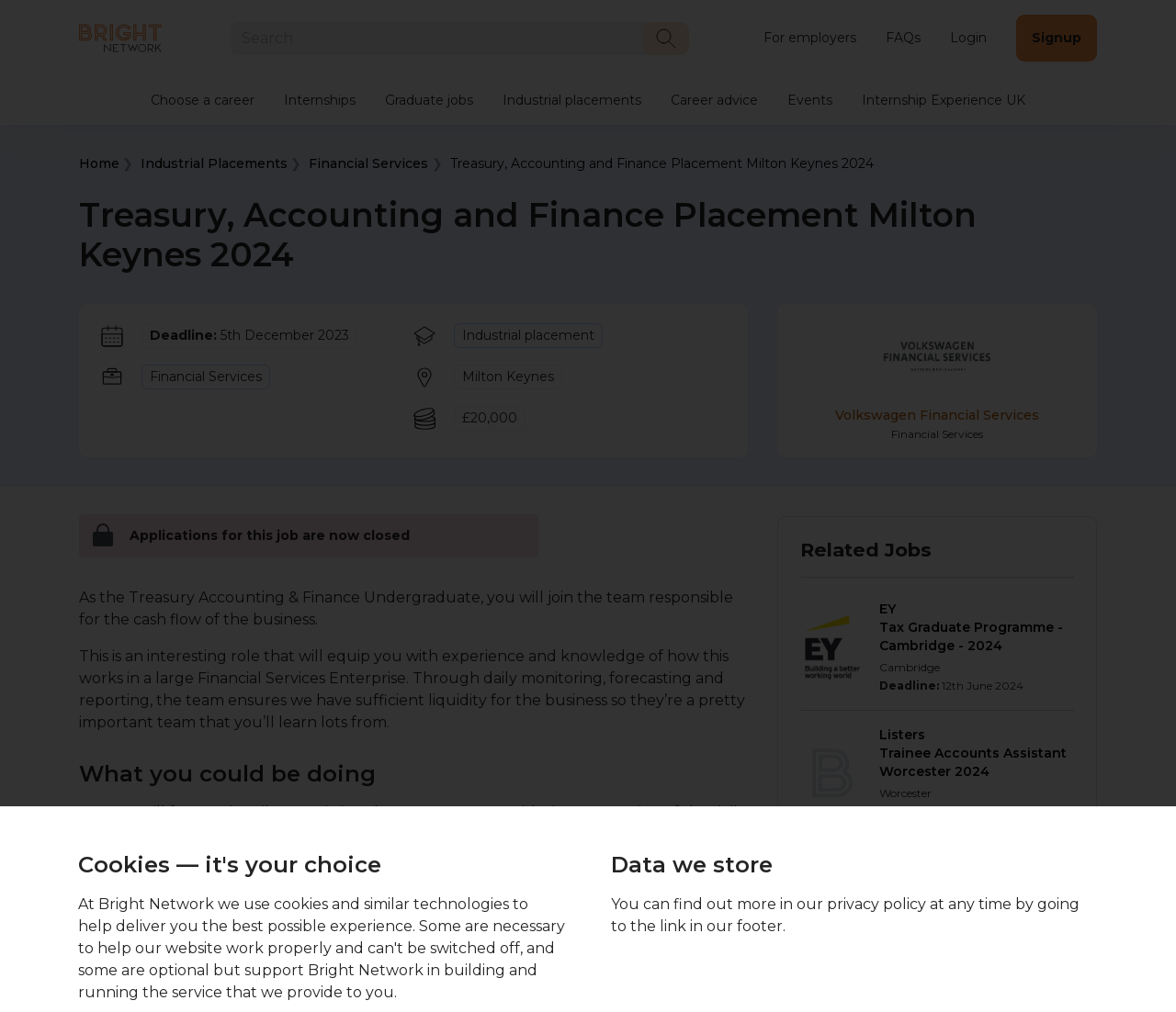Specify the bounding box coordinates of the region I need to click to perform the following instruction: "Apply for the EY Tax Graduate Programme". The coordinates must be four float numbers in the range of 0 to 1, i.e., [left, top, right, bottom].

[0.748, 0.593, 0.913, 0.651]